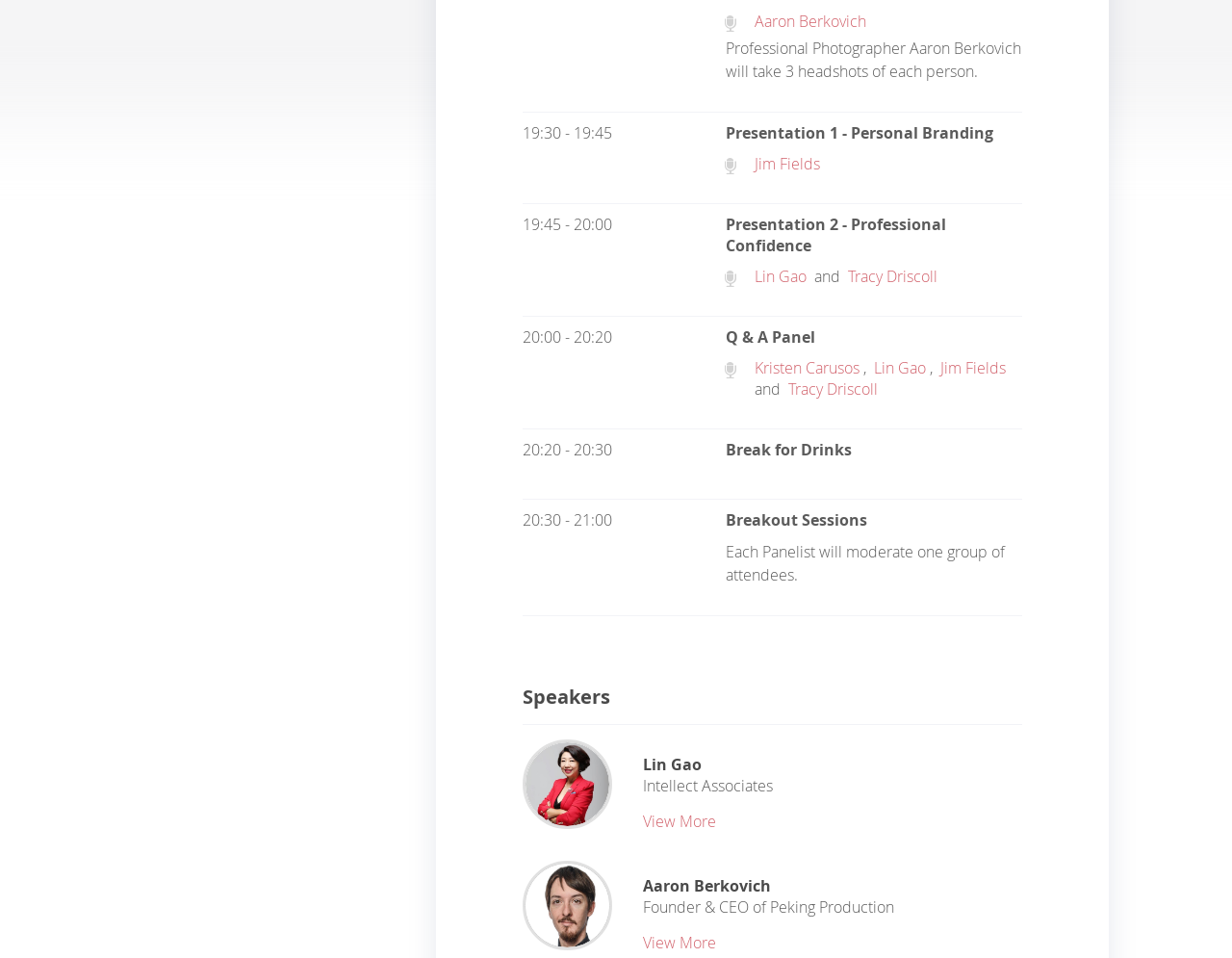Give a one-word or one-phrase response to the question:
Who are the panelists for the Q & A Panel?

Kristen Carusos, Lin Gao, Jim Fields, and Tracy Driscoll